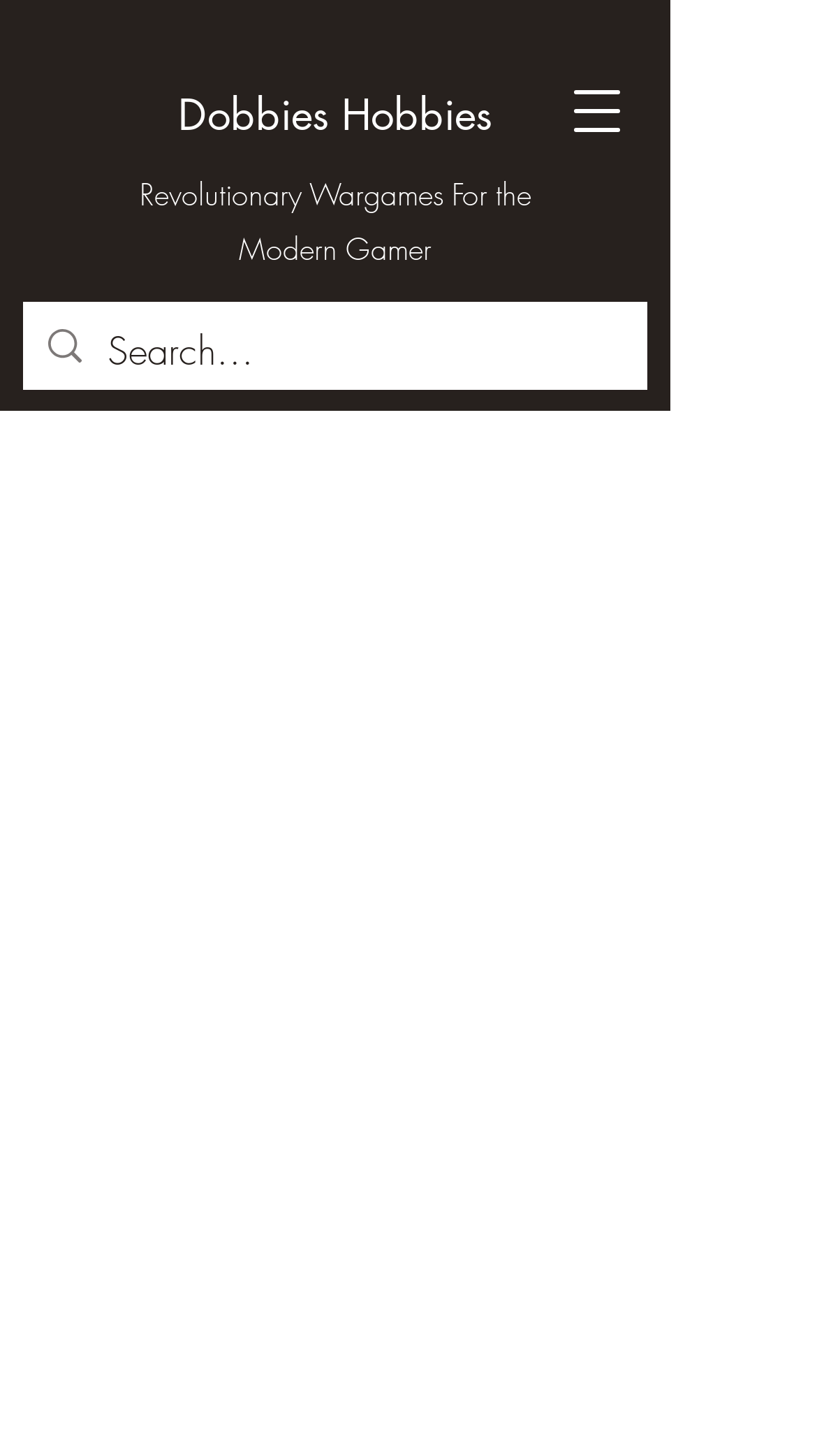Is there a search function on the website?
Using the image as a reference, deliver a detailed and thorough answer to the question.

I determined that there is a search function on the website by looking at the searchbox element with the placeholder text 'Search...' which is located within a generic element with the role of search.